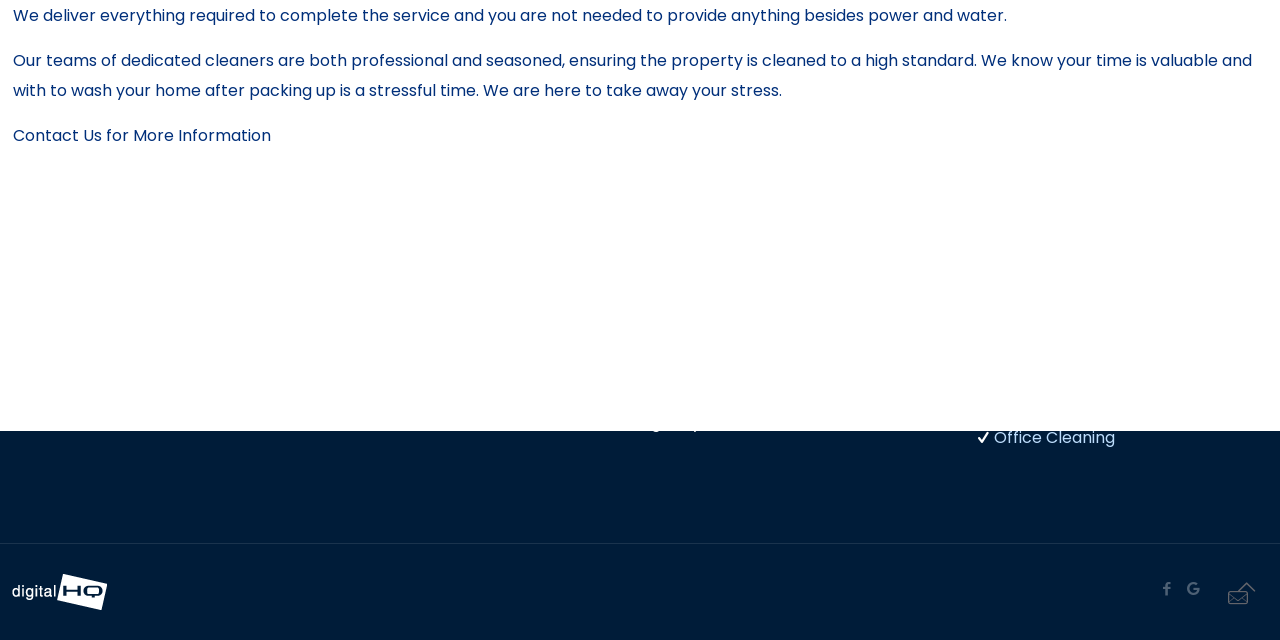Given the element description 1300 34 64 26, predict the bounding box coordinates for the UI element in the webpage screenshot. The format should be (top-left x, top-left y, bottom-right x, bottom-right y), and the values should be between 0 and 1.

[0.095, 0.623, 0.211, 0.672]